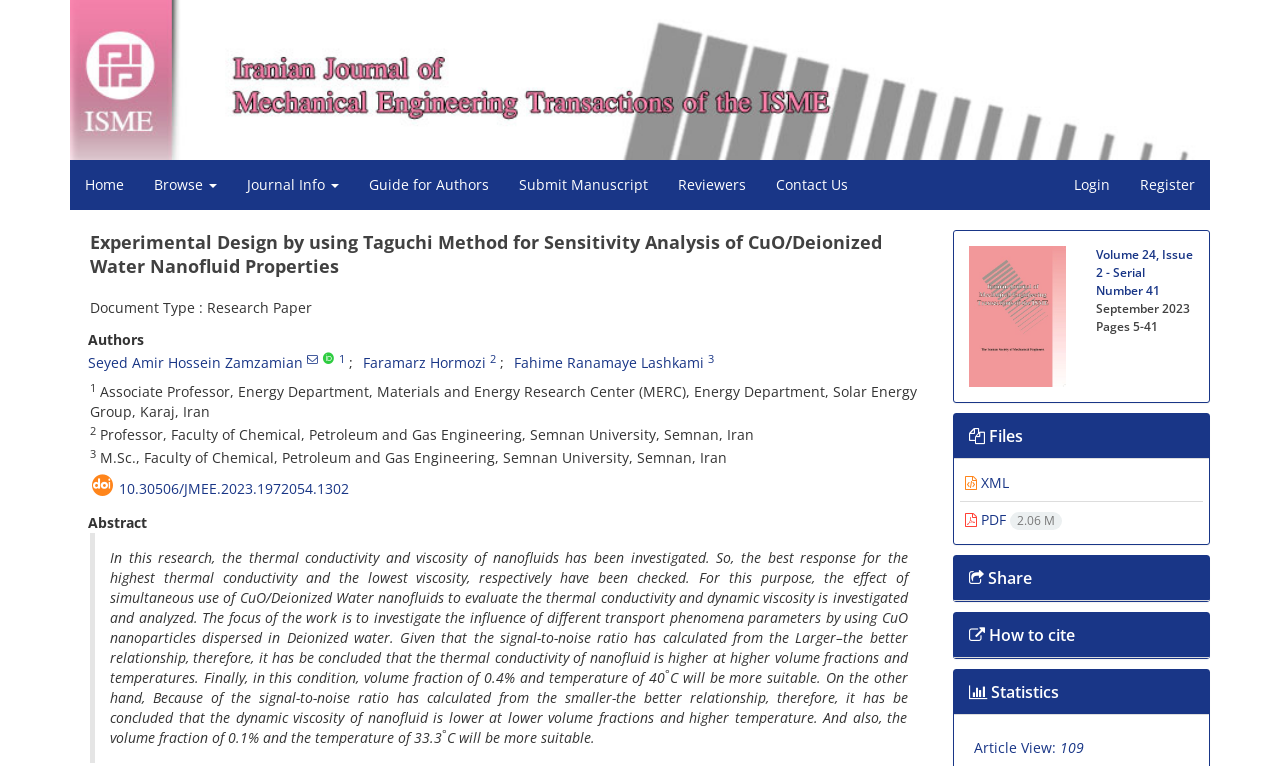Locate the bounding box coordinates of the element that should be clicked to fulfill the instruction: "Click on the 'Home' link".

[0.055, 0.209, 0.109, 0.274]